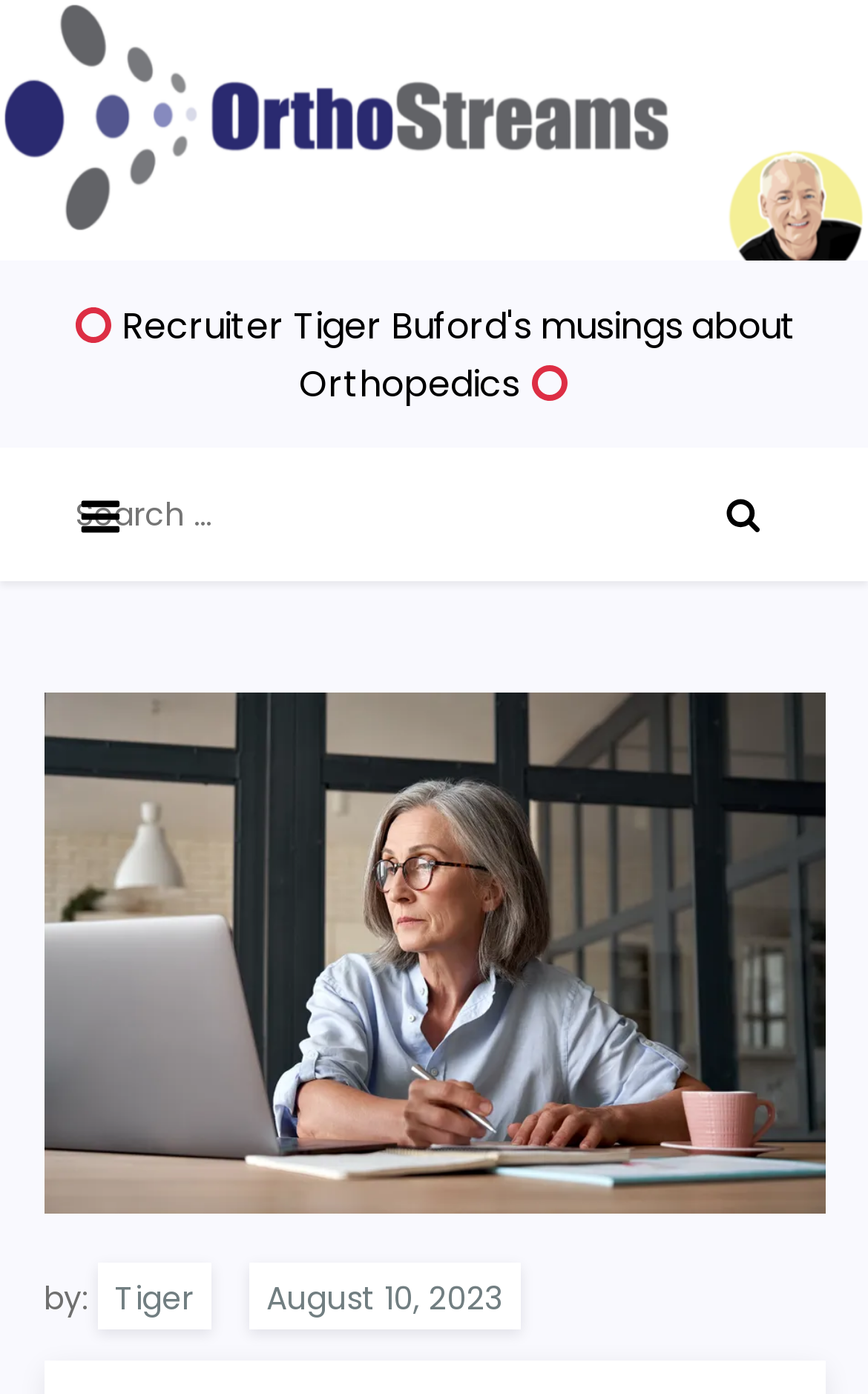Give the bounding box coordinates for the element described as: "August 10, 2023".

[0.286, 0.906, 0.599, 0.953]